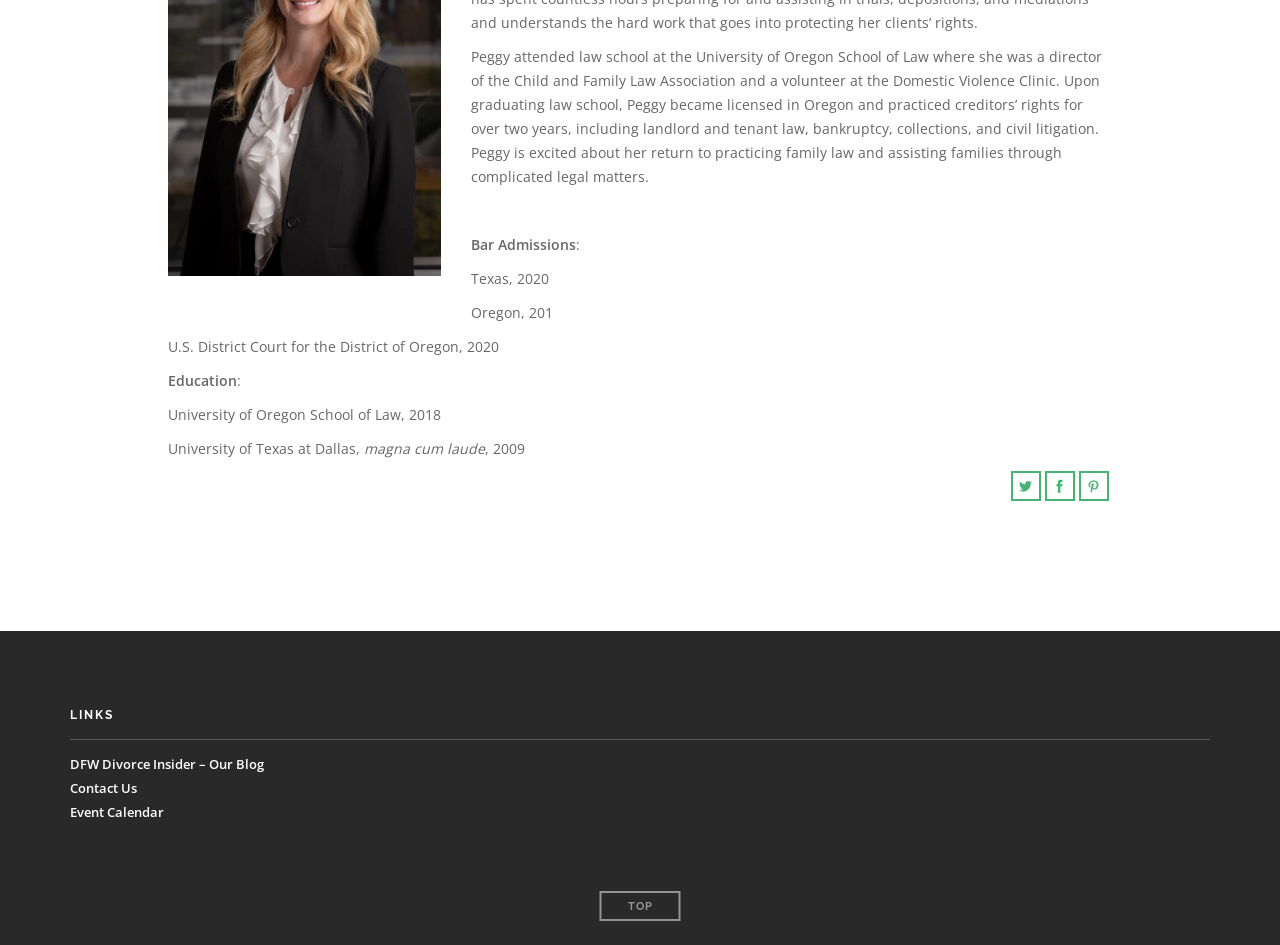Predict the bounding box of the UI element based on the description: "Top". The coordinates should be four float numbers between 0 and 1, formatted as [left, top, right, bottom].

[0.468, 0.943, 0.532, 0.975]